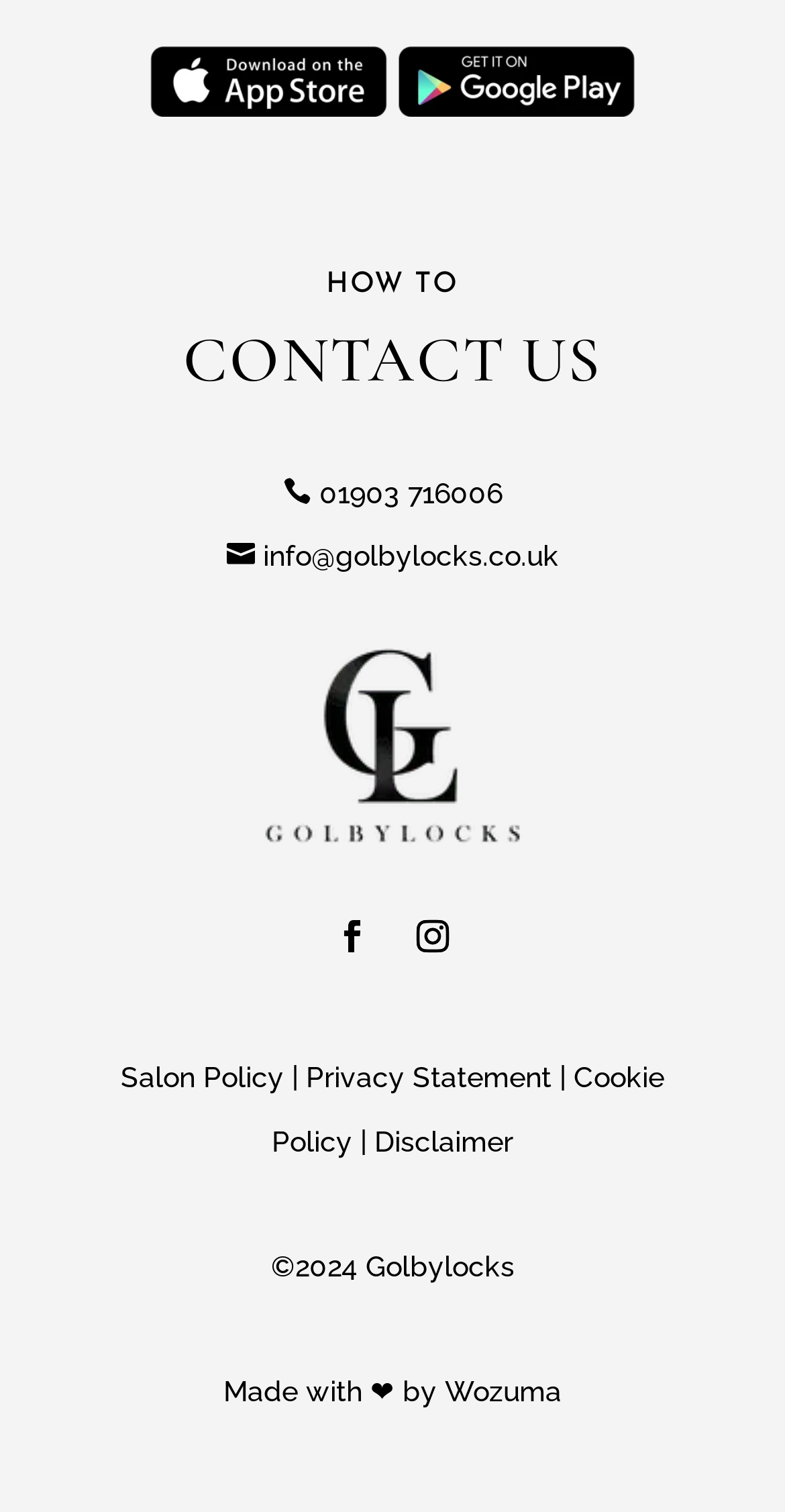Can you identify the bounding box coordinates of the clickable region needed to carry out this instruction: 'download the app from app store'? The coordinates should be four float numbers within the range of 0 to 1, stated as [left, top, right, bottom].

[0.19, 0.567, 0.495, 0.589]